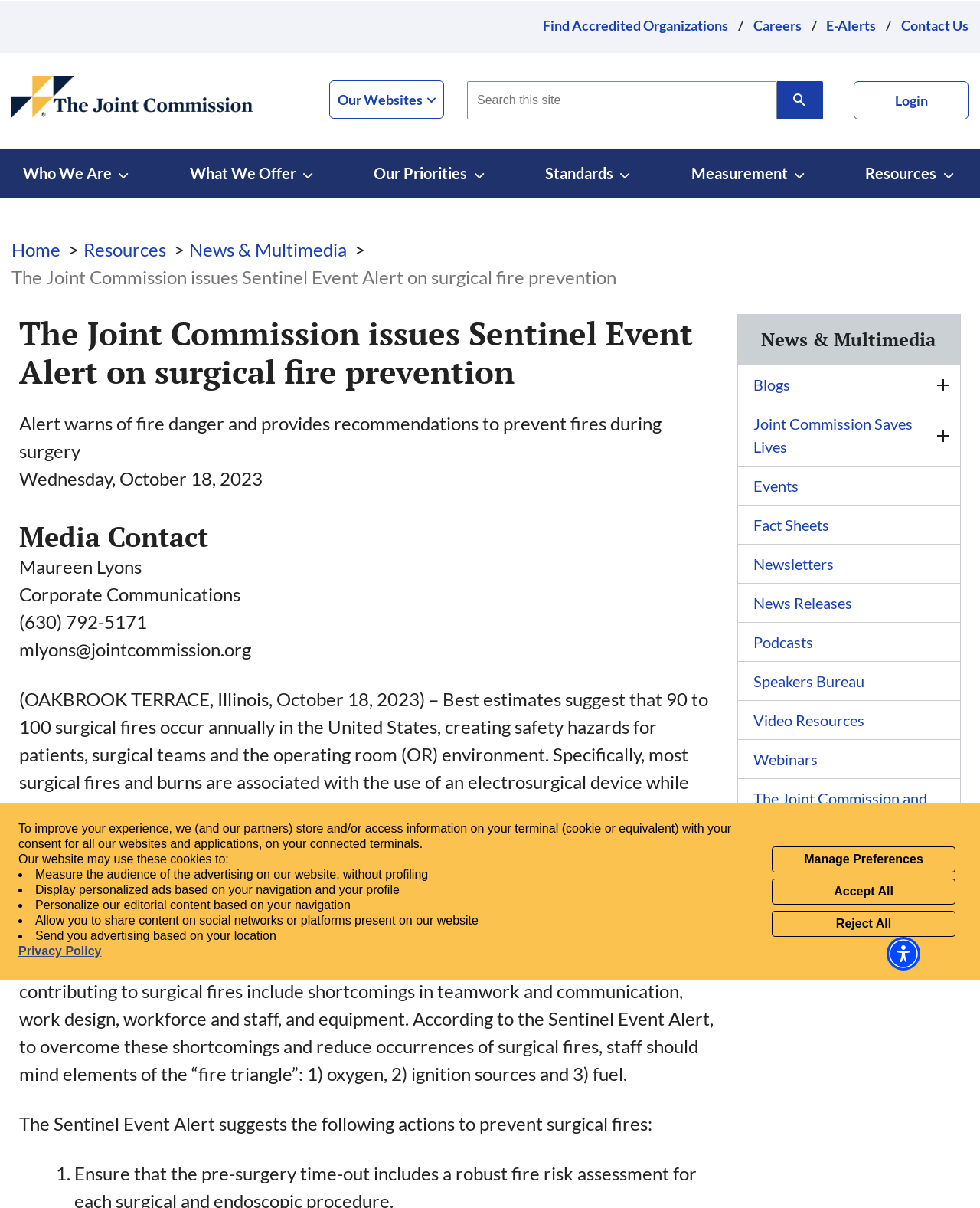Identify the bounding box coordinates of the area you need to click to perform the following instruction: "Find accredited organizations".

[0.554, 0.013, 0.743, 0.03]